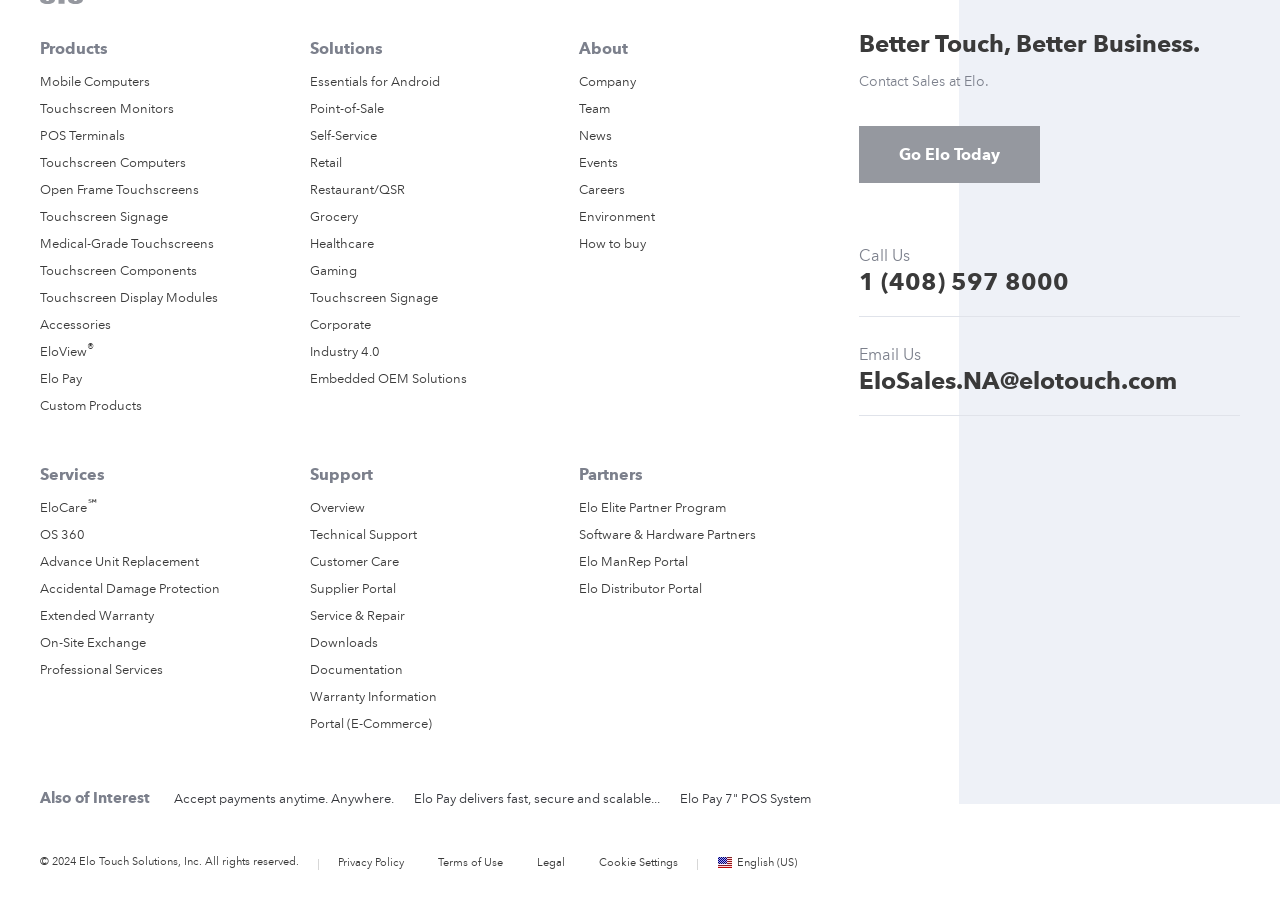Answer the question below using just one word or a short phrase: 
How many links are there under the Support category?

7